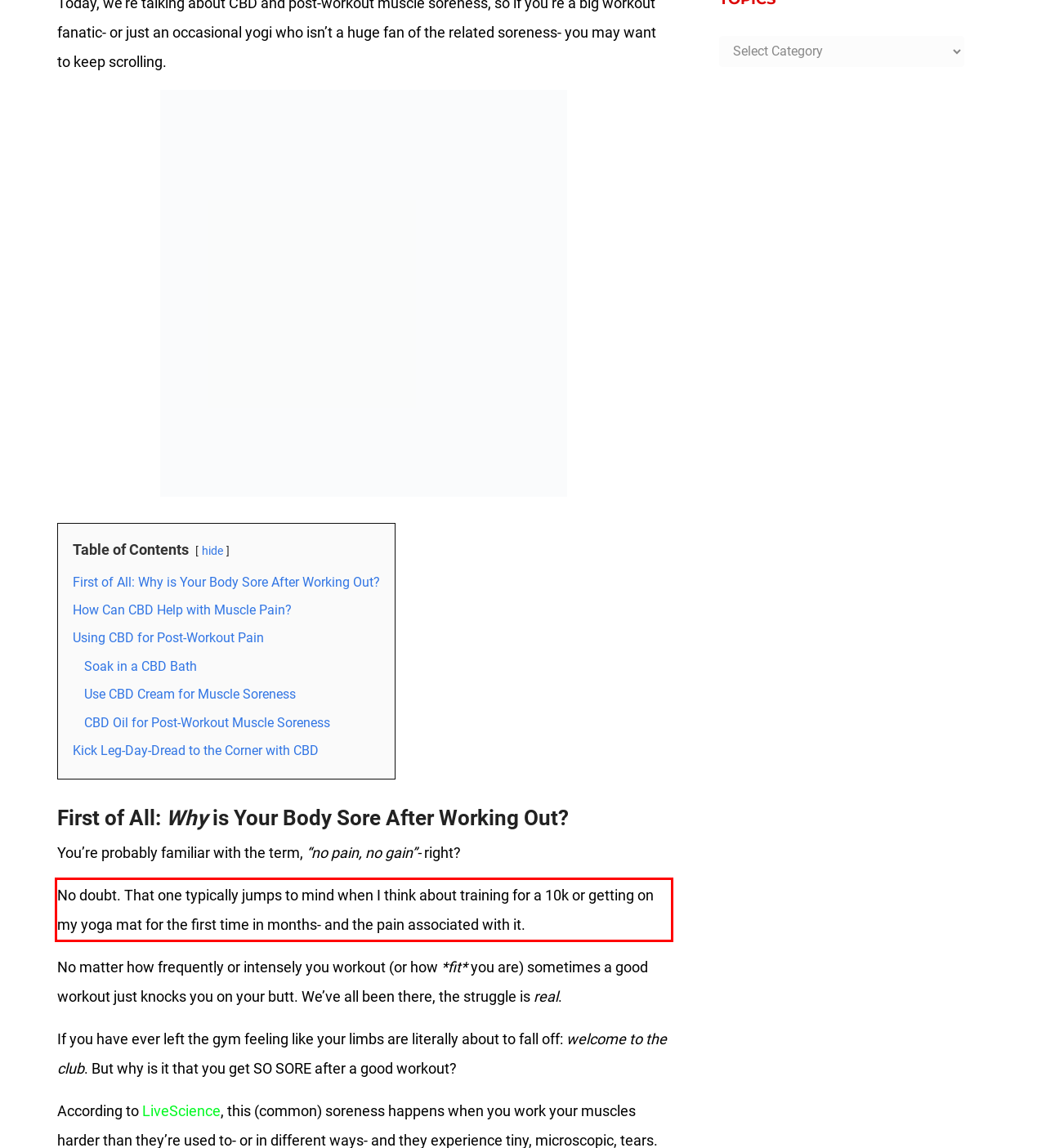Please use OCR to extract the text content from the red bounding box in the provided webpage screenshot.

No doubt. That one typically jumps to mind when I think about training for a 10k or getting on my yoga mat for the first time in months- and the pain associated with it.